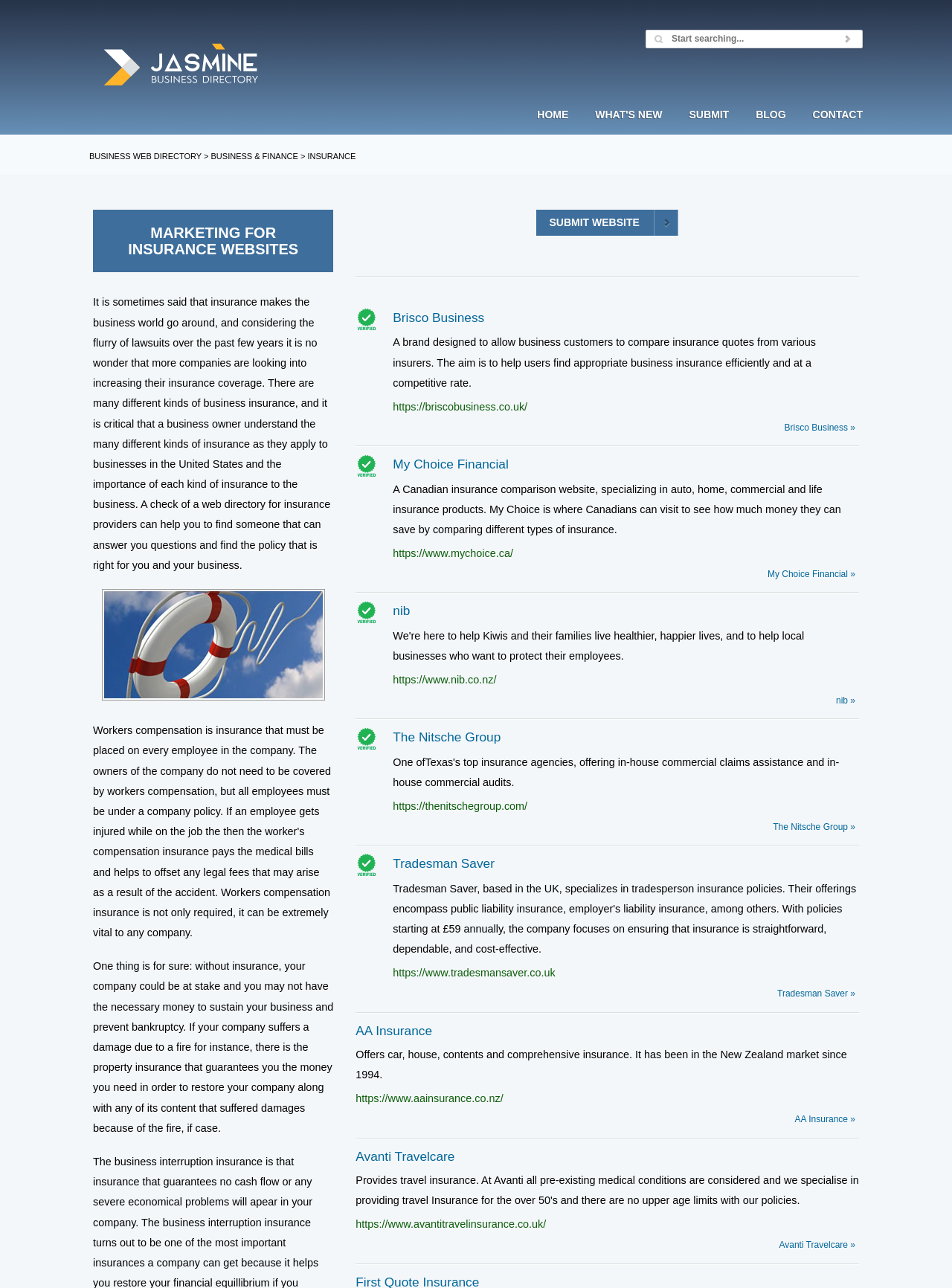Pinpoint the bounding box coordinates of the element that must be clicked to accomplish the following instruction: "Read about marketing for insurance websites". The coordinates should be in the format of four float numbers between 0 and 1, i.e., [left, top, right, bottom].

[0.098, 0.163, 0.35, 0.211]